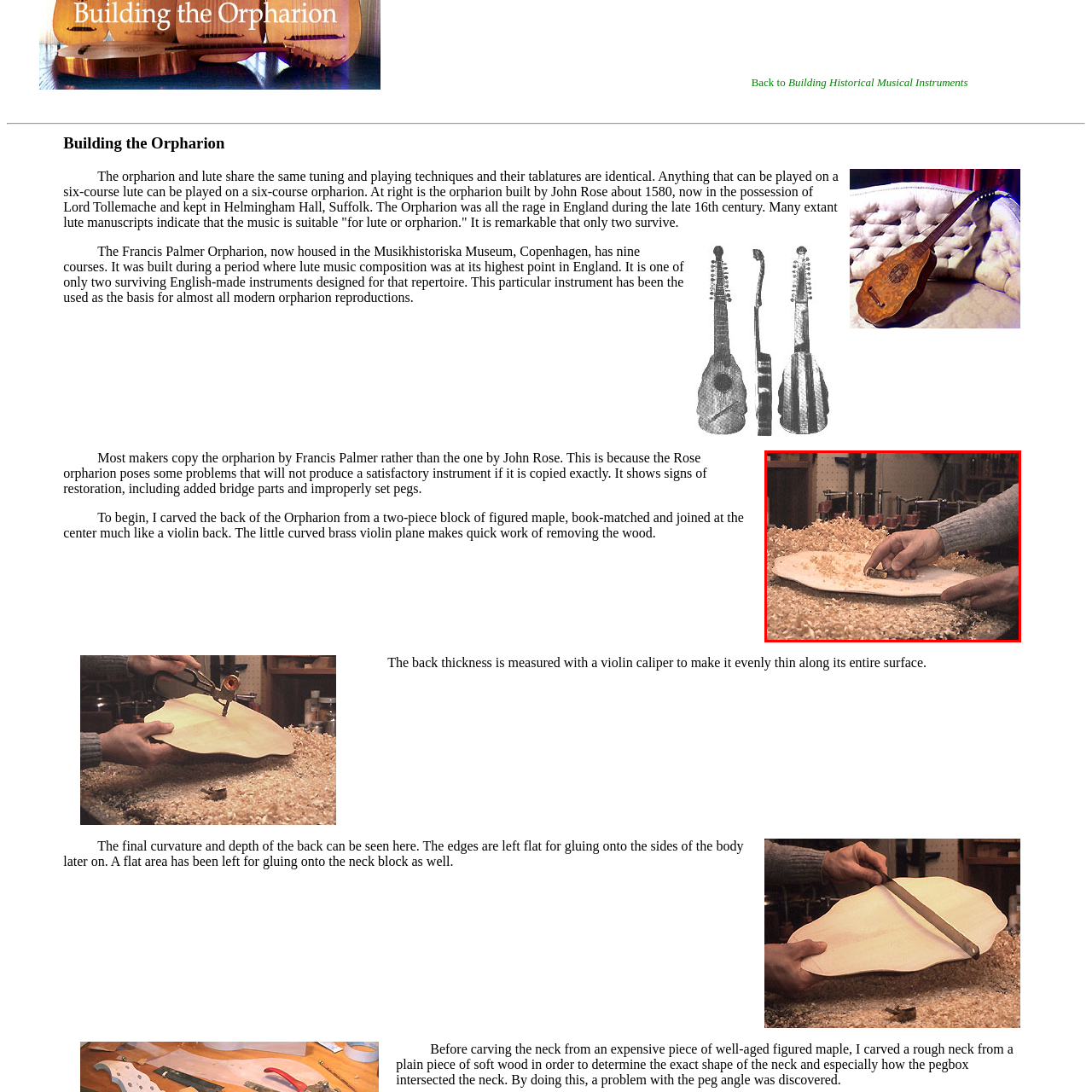What is holding other components in place?
Inspect the image portion within the red bounding box and deliver a detailed answer to the question.

Surrounding the workspace, clamps hold other components in place, indicative of the precision required in instrument making, as described in the caption.